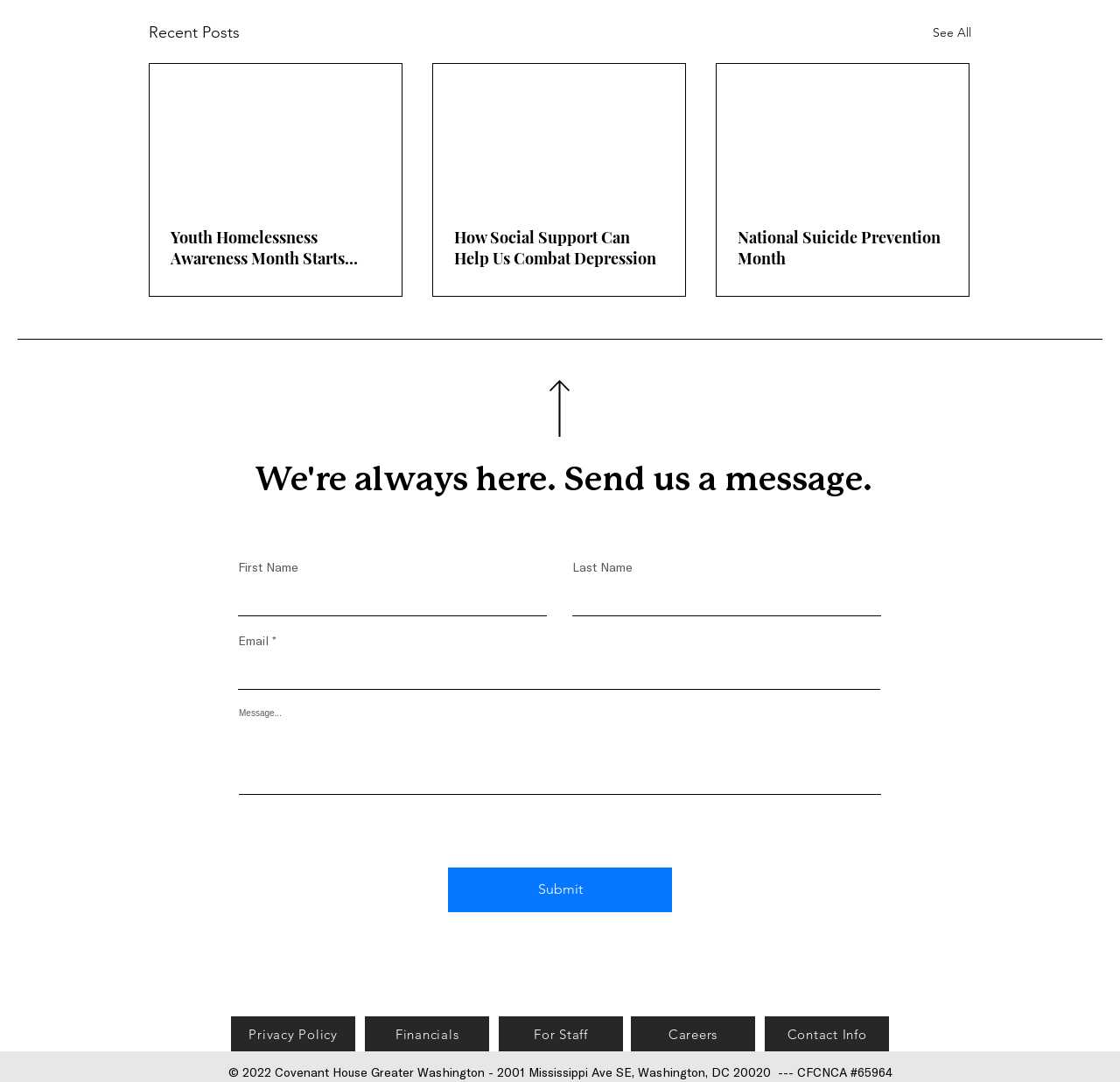Given the webpage screenshot, identify the bounding box of the UI element that matches this description: "parent_node: National Suicide Prevention Month".

[0.64, 0.059, 0.865, 0.19]